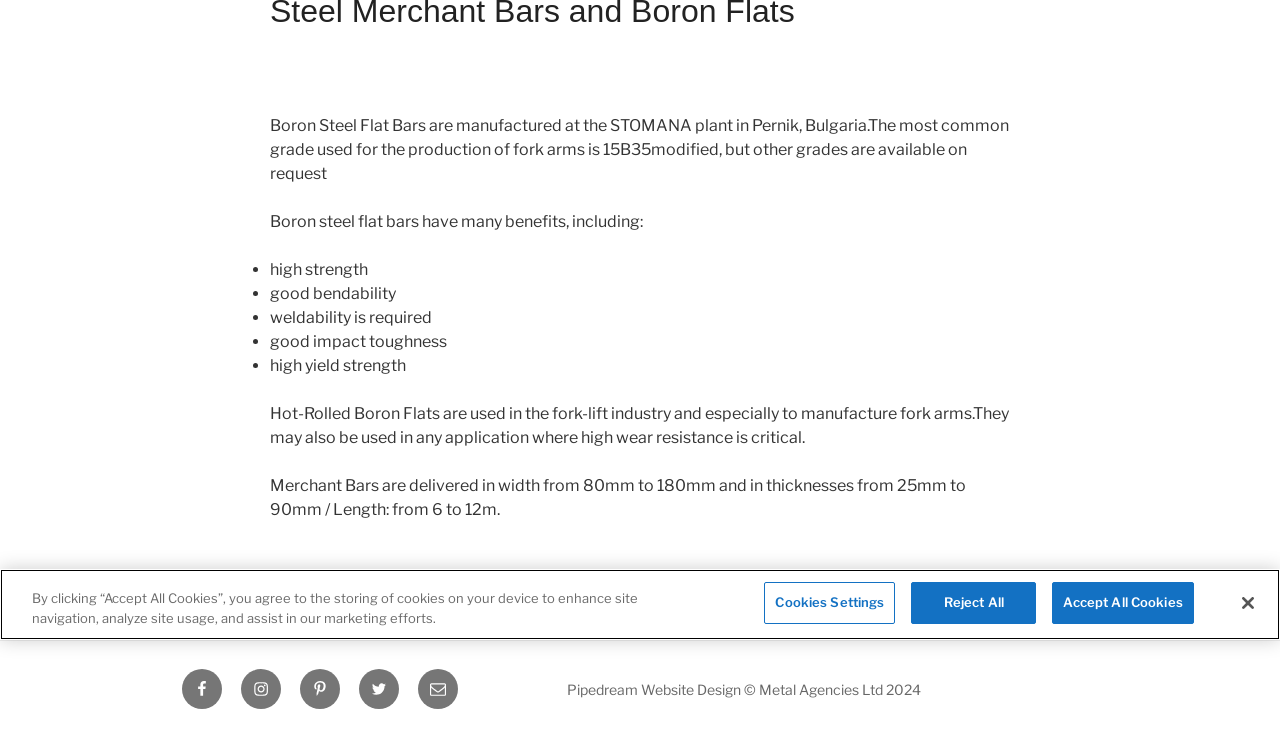Given the element description: "Twitter", predict the bounding box coordinates of the UI element it refers to, using four float numbers between 0 and 1, i.e., [left, top, right, bottom].

[0.28, 0.906, 0.312, 0.961]